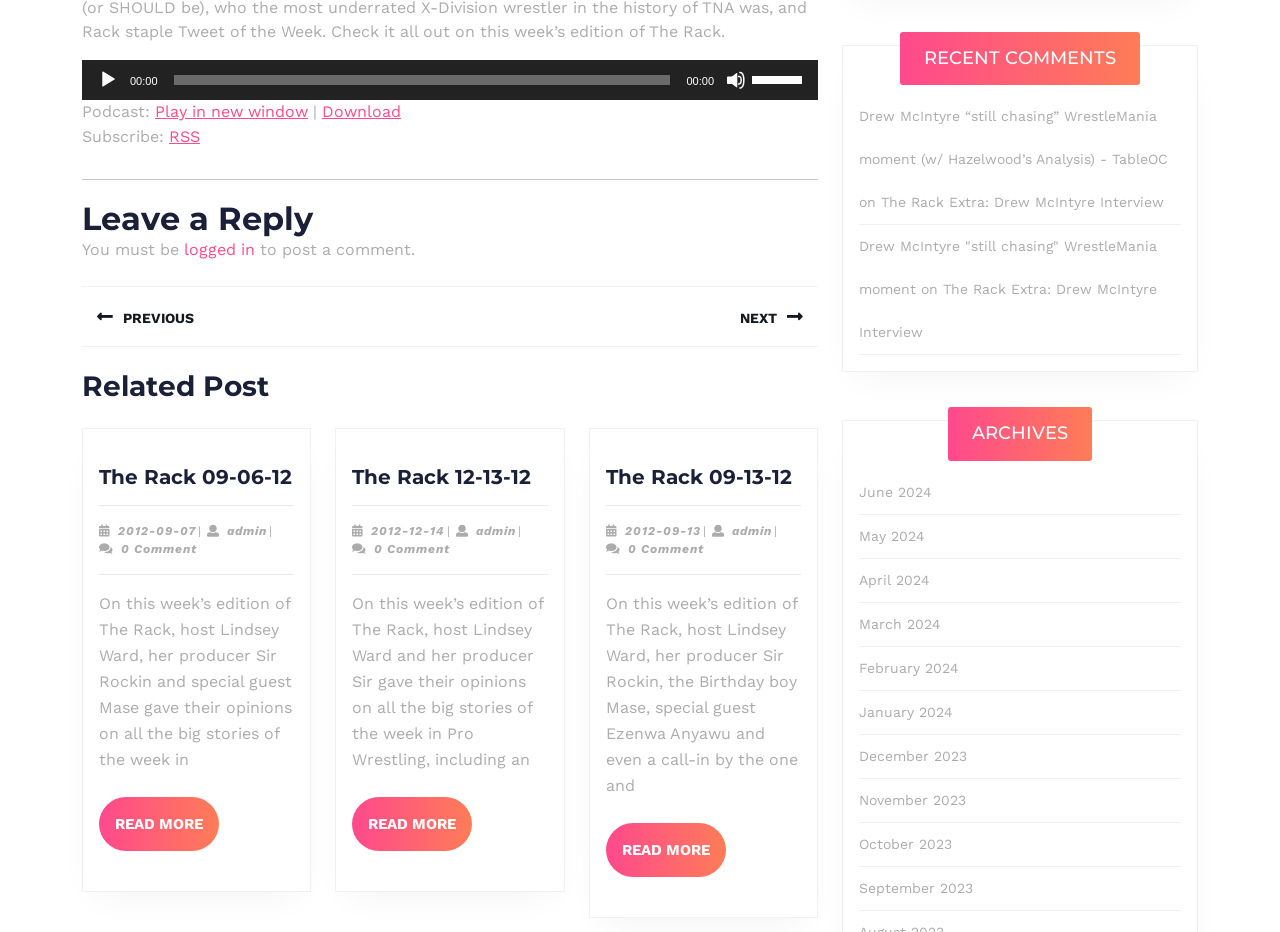Find and provide the bounding box coordinates for the UI element described with: "March 2024".

[0.671, 0.661, 0.735, 0.678]